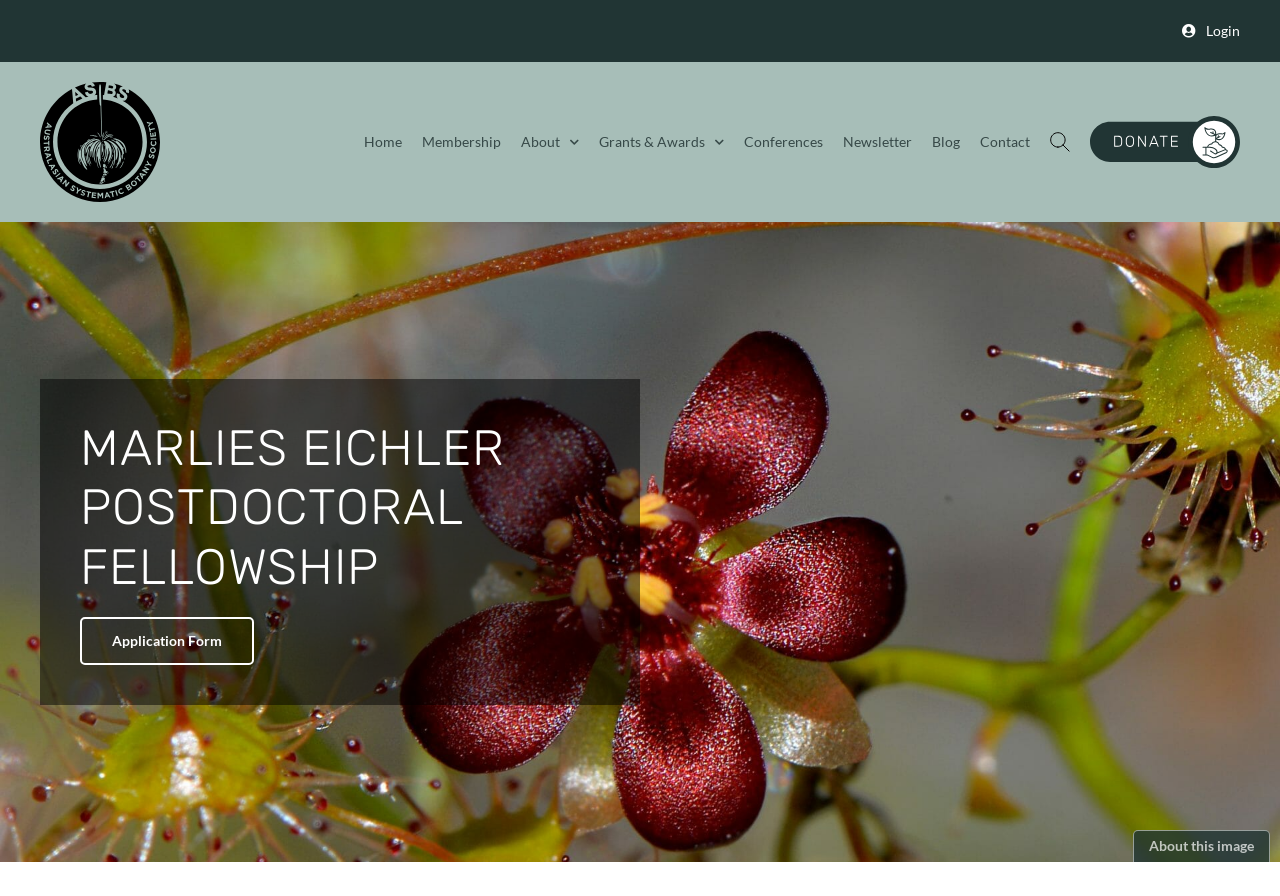Is there an image on the webpage?
Answer the question with a single word or phrase derived from the image.

Yes